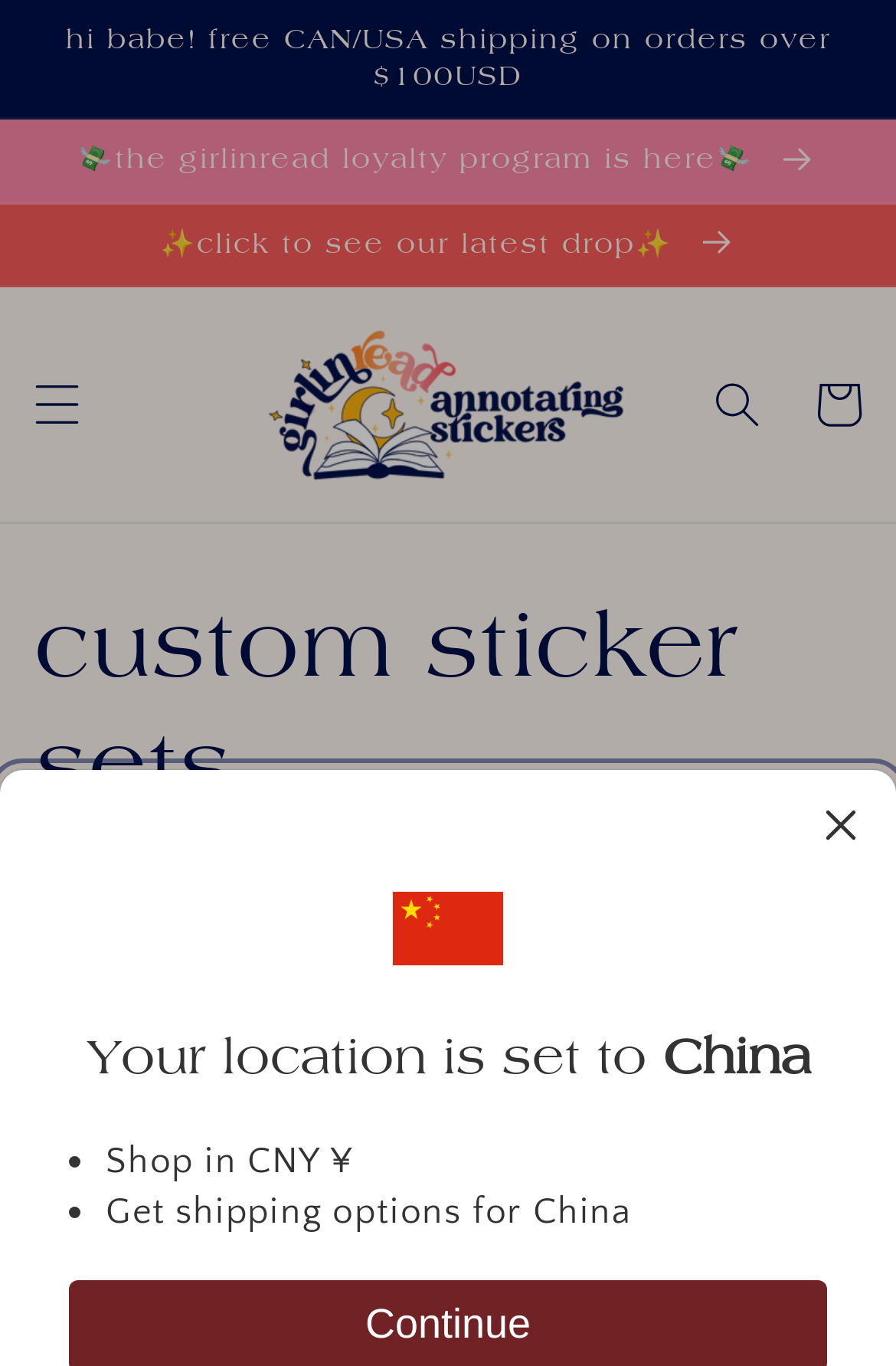What is the currency used for shipping?
From the image, respond using a single word or phrase.

CNY ¥